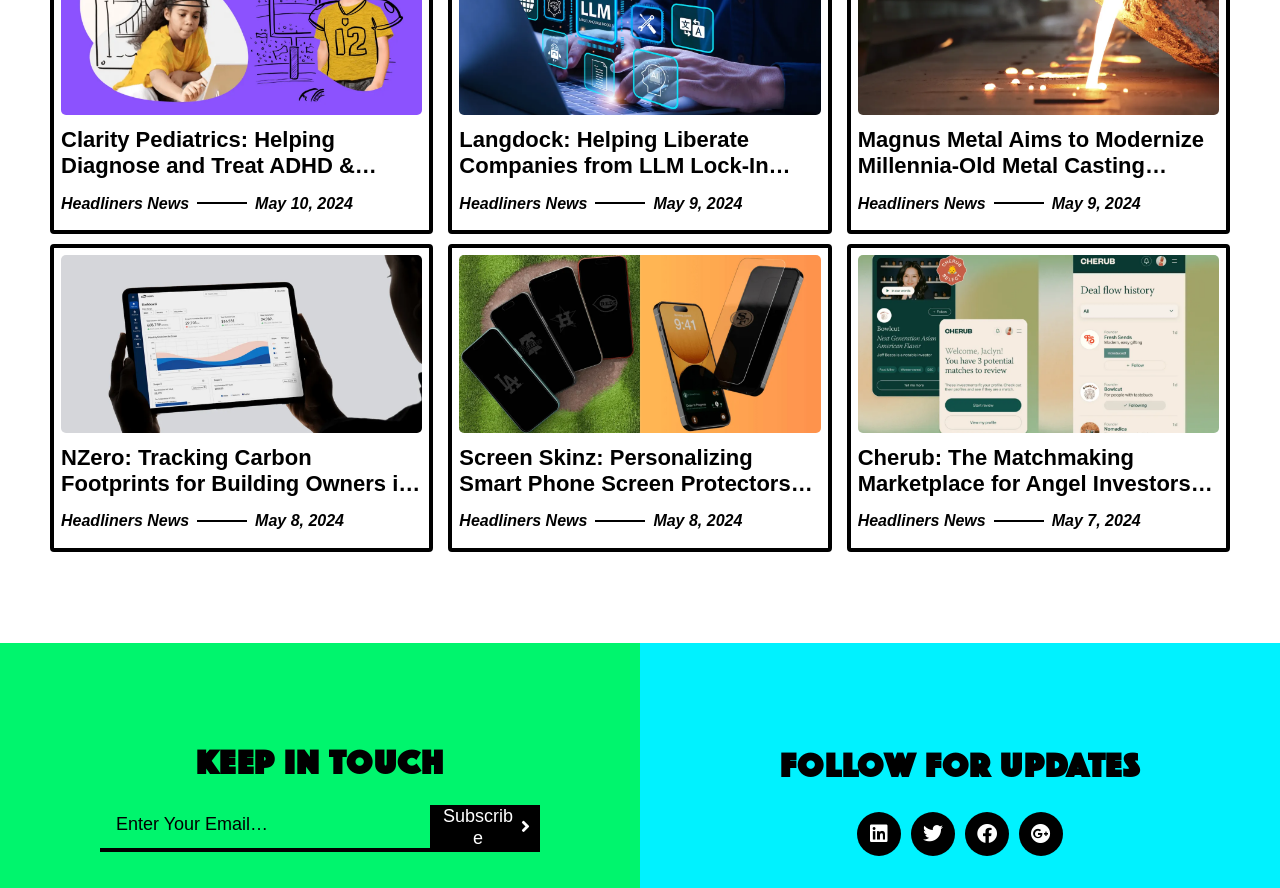Answer the following query concisely with a single word or phrase:
How many news articles are on this page?

6